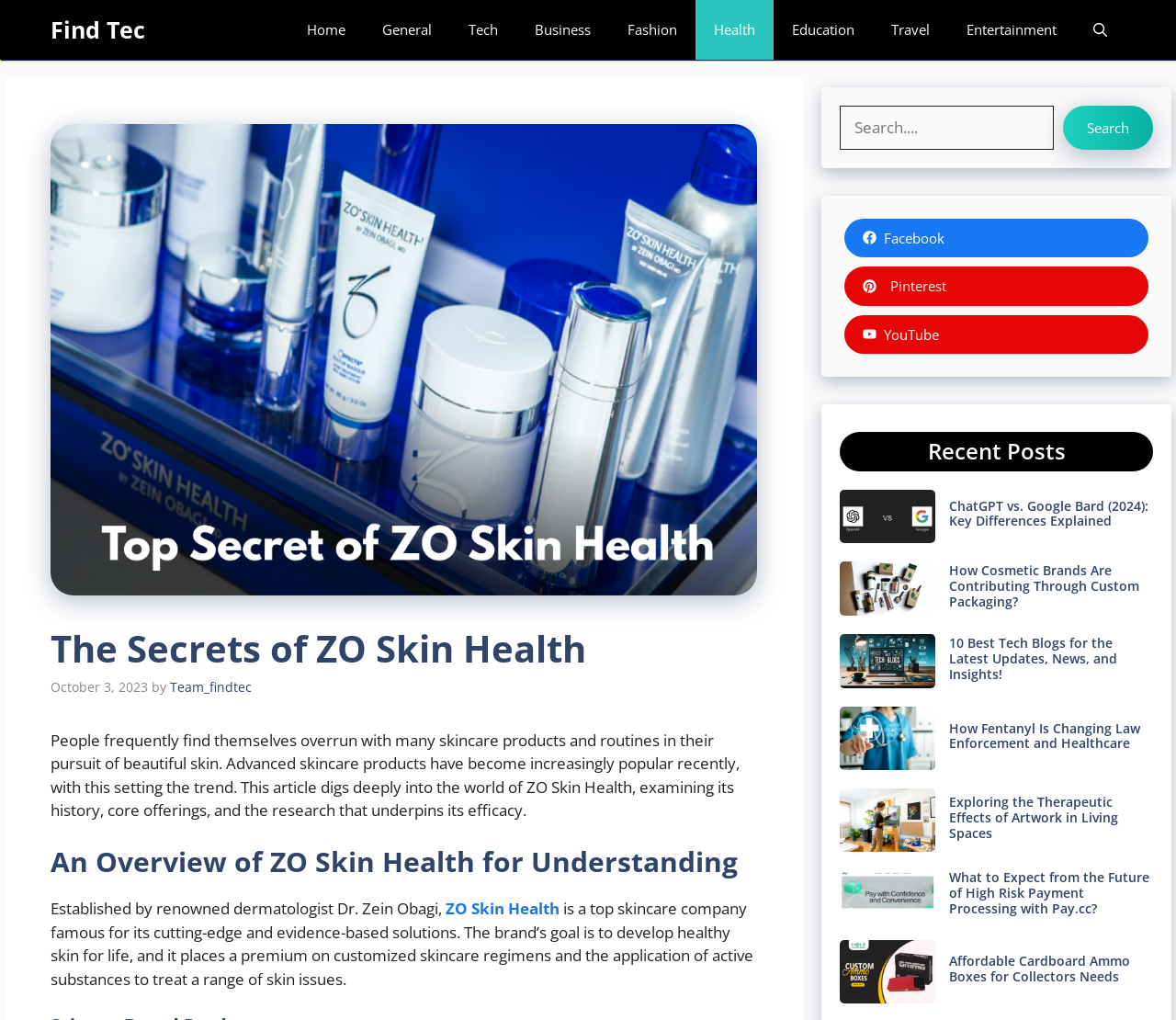Please respond in a single word or phrase: 
How many social media links are present on the webpage?

3